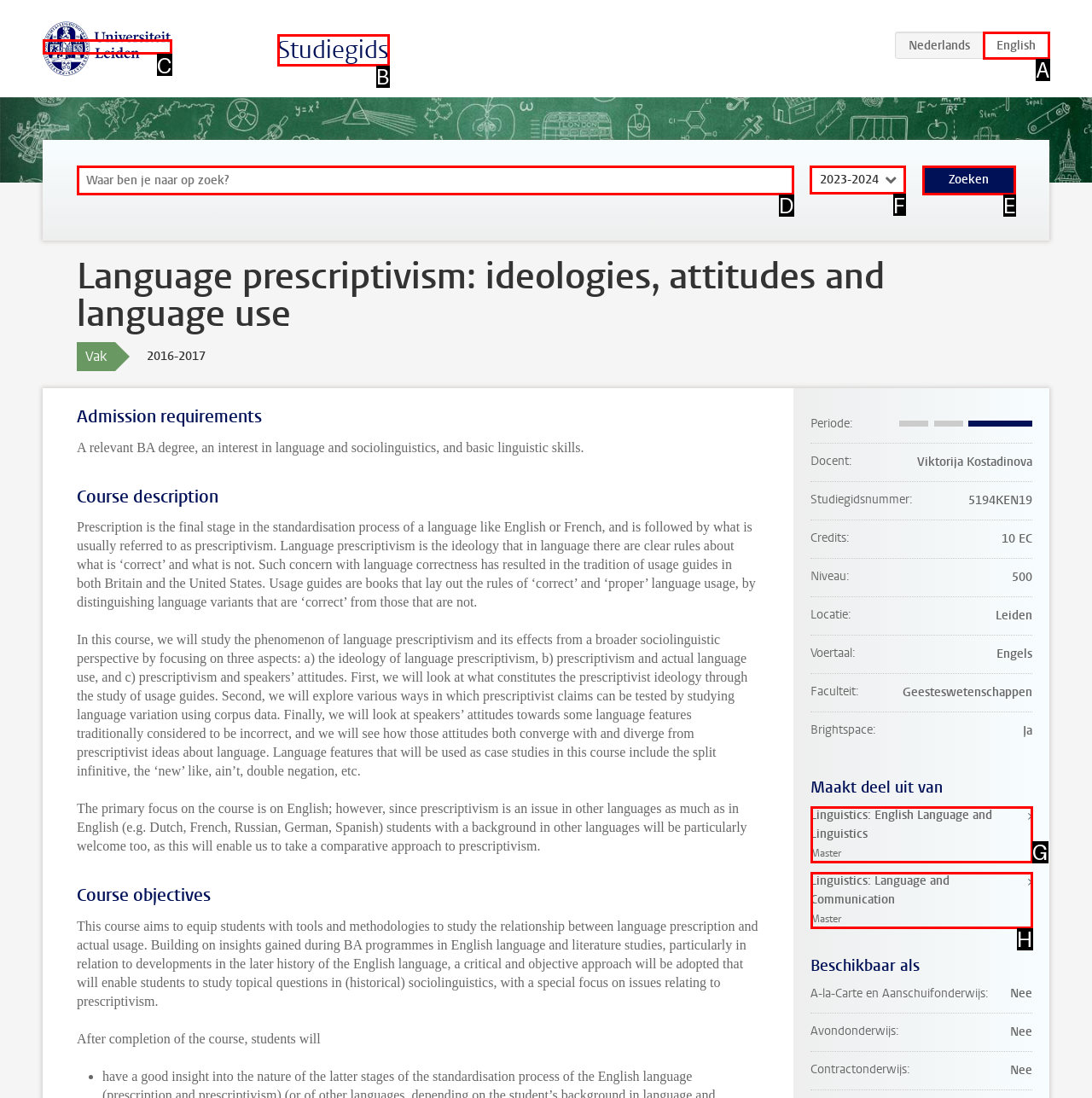Determine which element should be clicked for this task: View the letter to DPH re: Nursing Home Closures
Answer with the letter of the selected option.

None